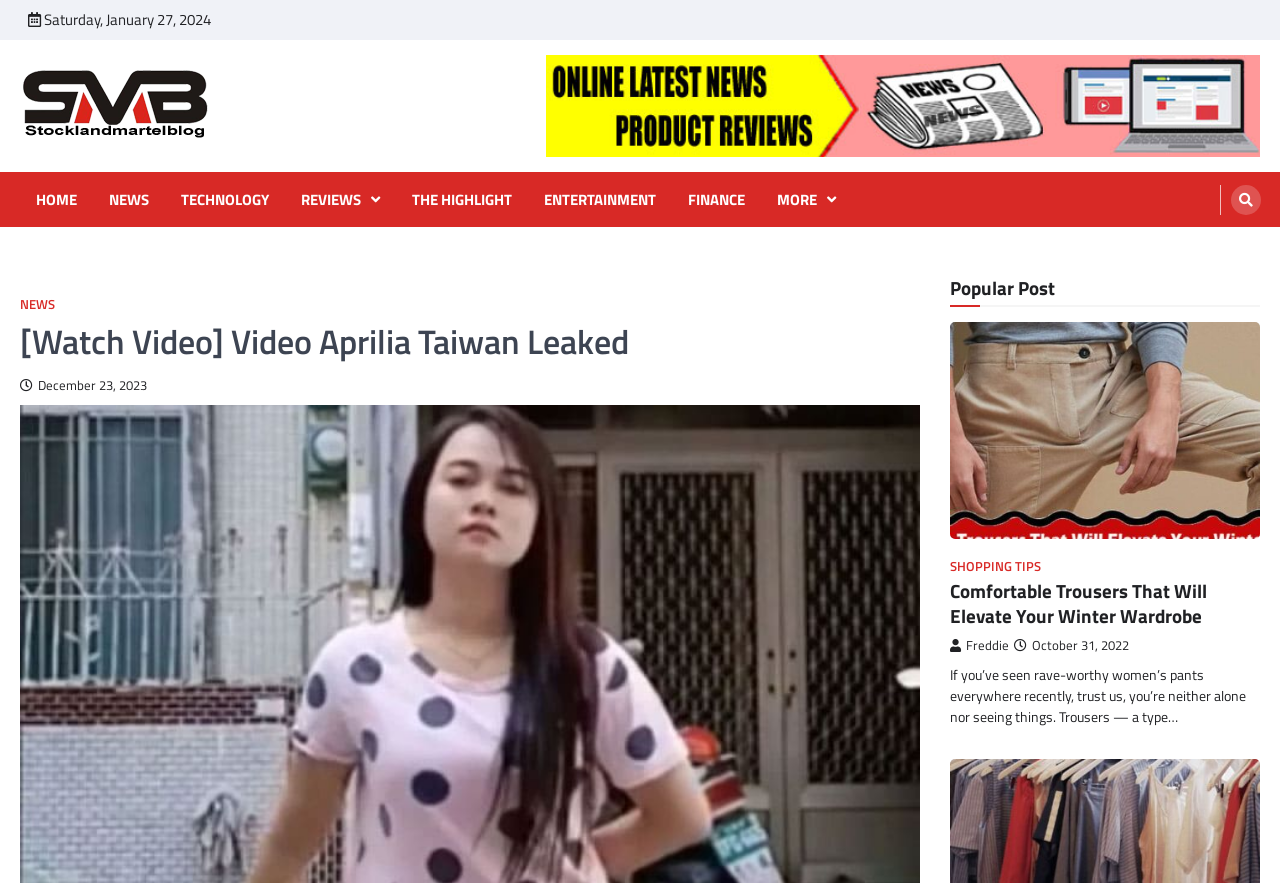Identify and provide the text of the main header on the webpage.

stocklandmartelblog – Latest News & Online Reviews